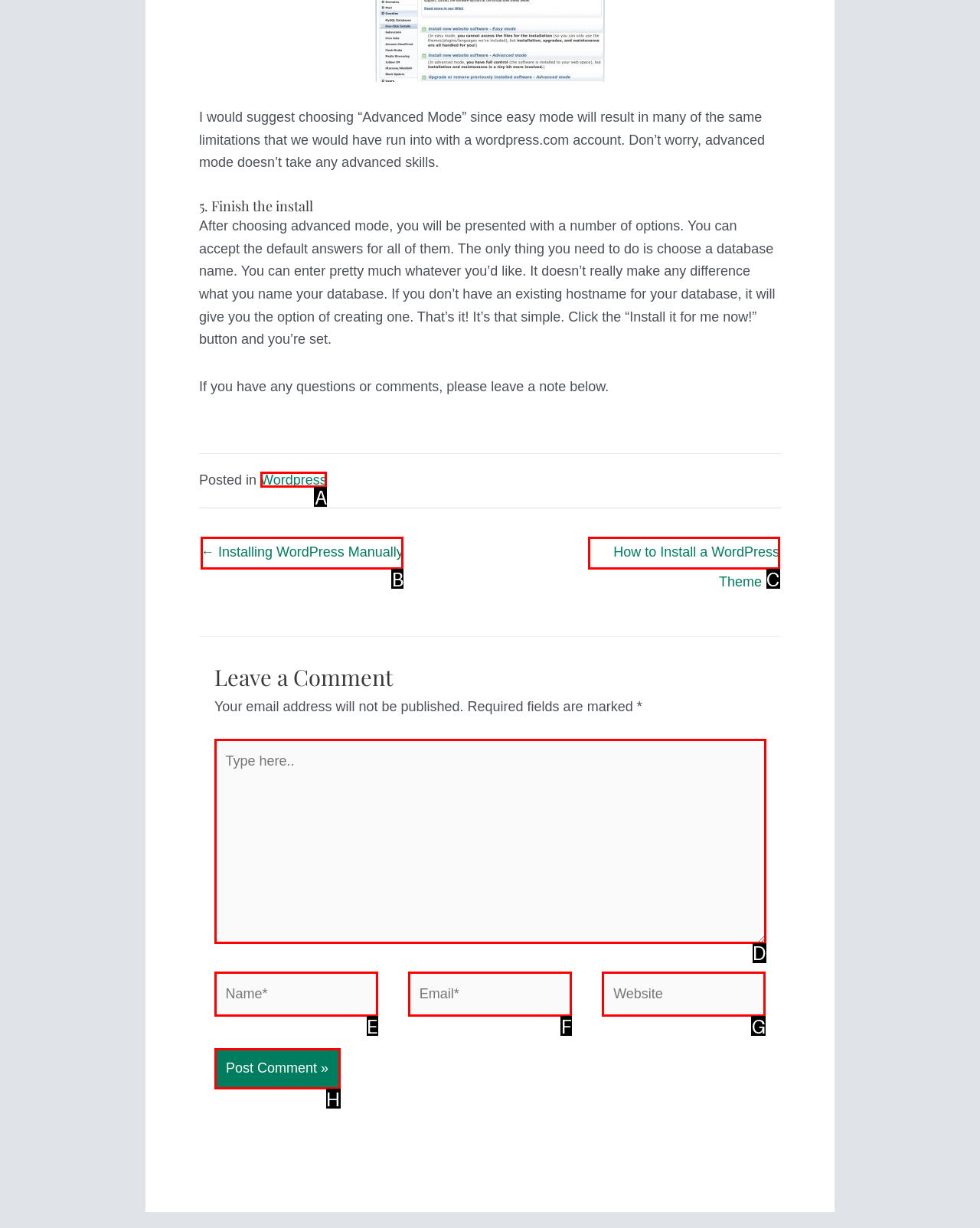Determine the HTML element that aligns with the description: name="s" placeholder="Search …" title="Search for:"
Answer by stating the letter of the appropriate option from the available choices.

None